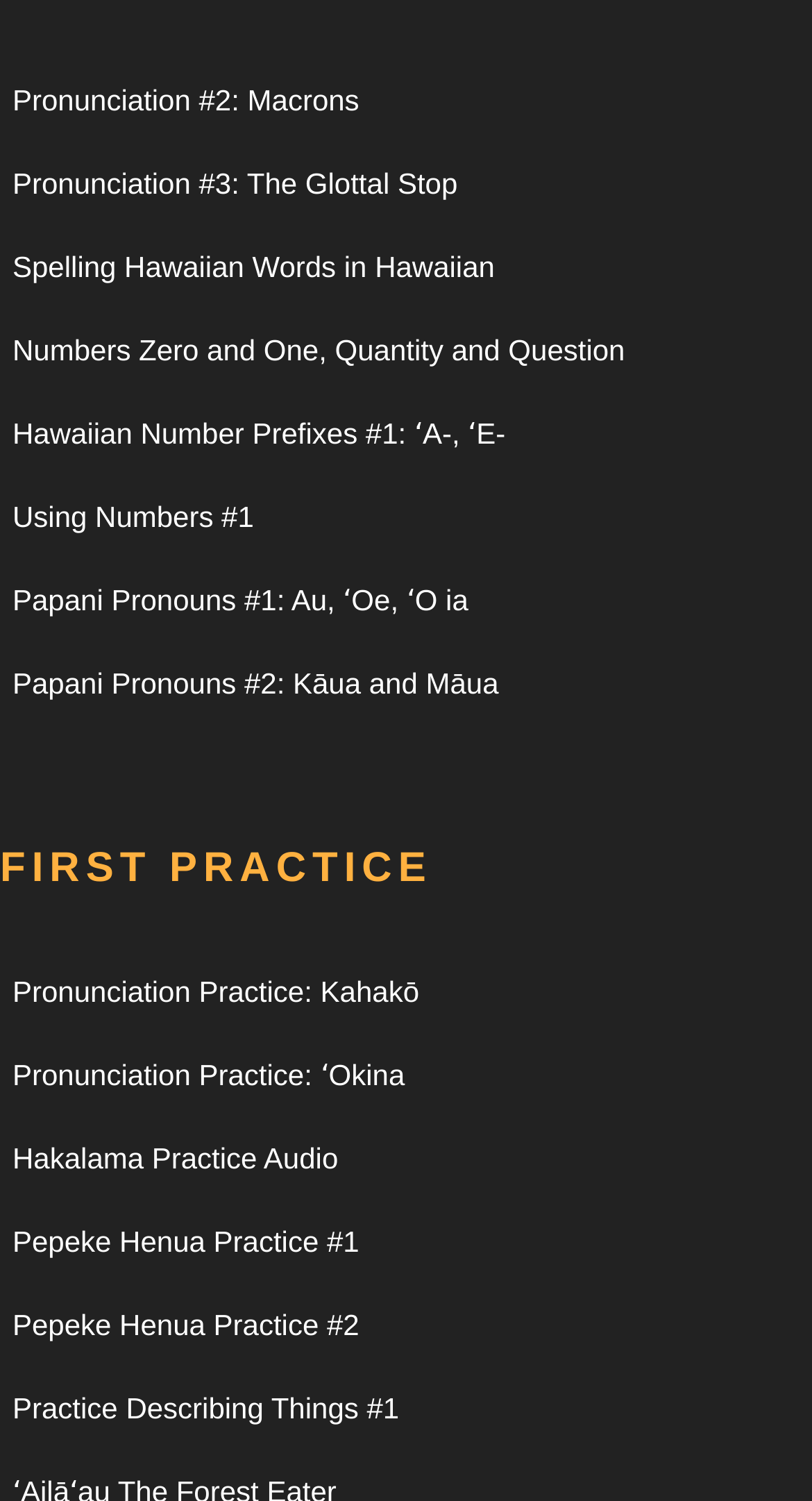Identify the bounding box coordinates of the element to click to follow this instruction: 'Click to go to Spelling Hawaiian Words in Hawaiian'. Ensure the coordinates are four float values between 0 and 1, provided as [left, top, right, bottom].

[0.015, 0.167, 0.609, 0.189]